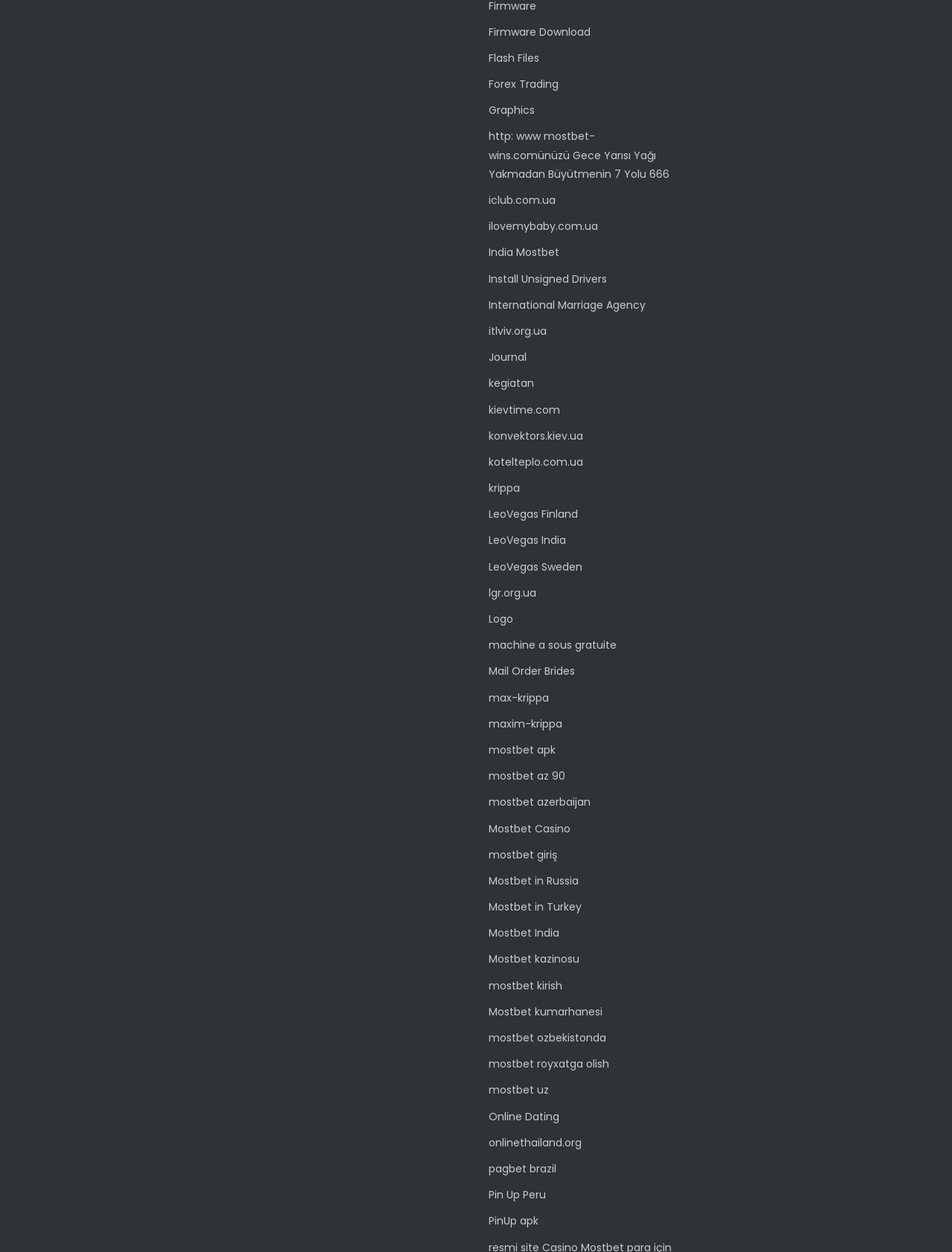Highlight the bounding box coordinates of the region I should click on to meet the following instruction: "Visit Mostbet Casino".

[0.514, 0.656, 0.6, 0.668]